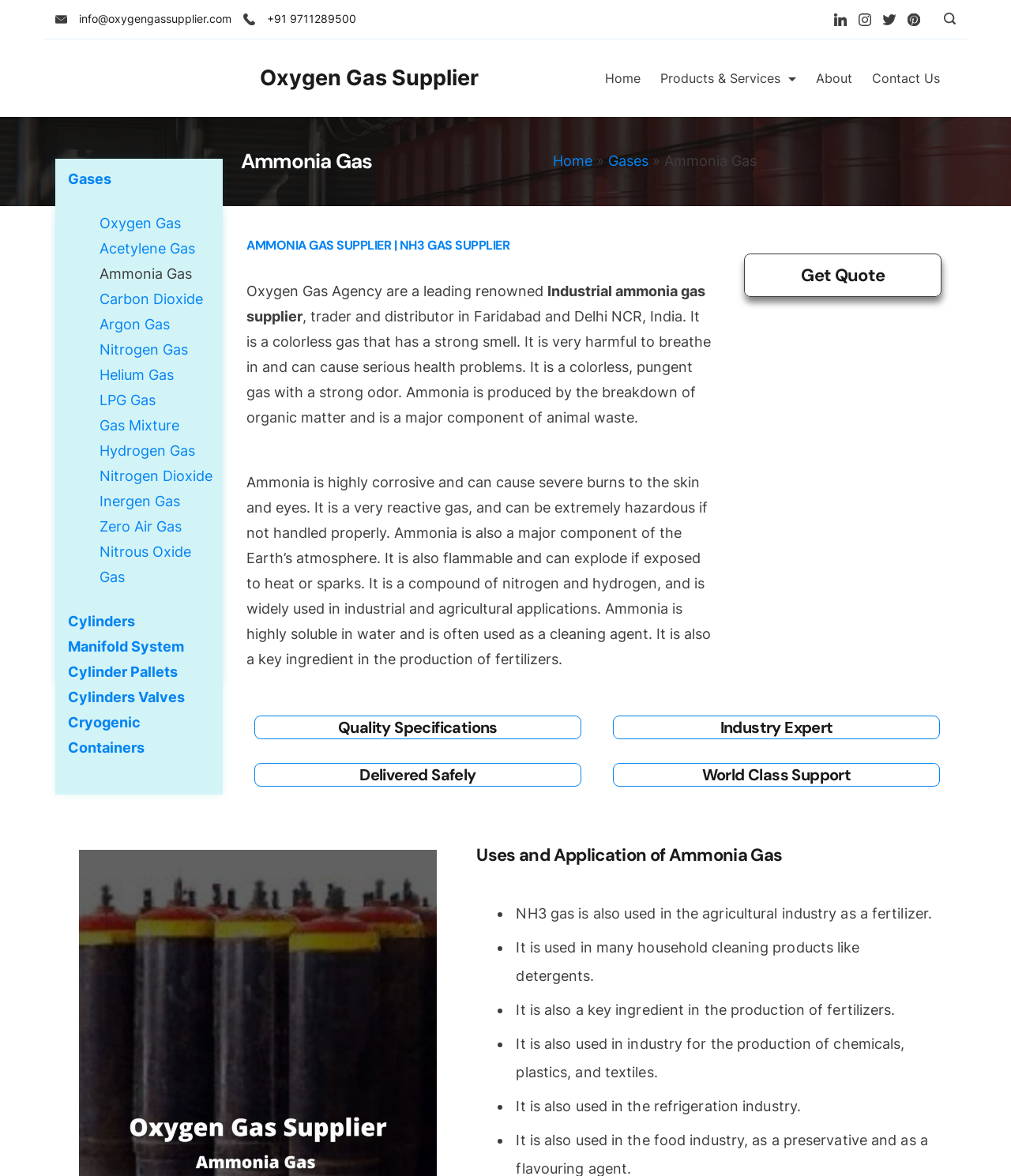Please find the bounding box for the following UI element description. Provide the coordinates in (top-left x, top-left y, bottom-right x, bottom-right y) format, with values between 0 and 1: Argon Gas

[0.098, 0.269, 0.168, 0.283]